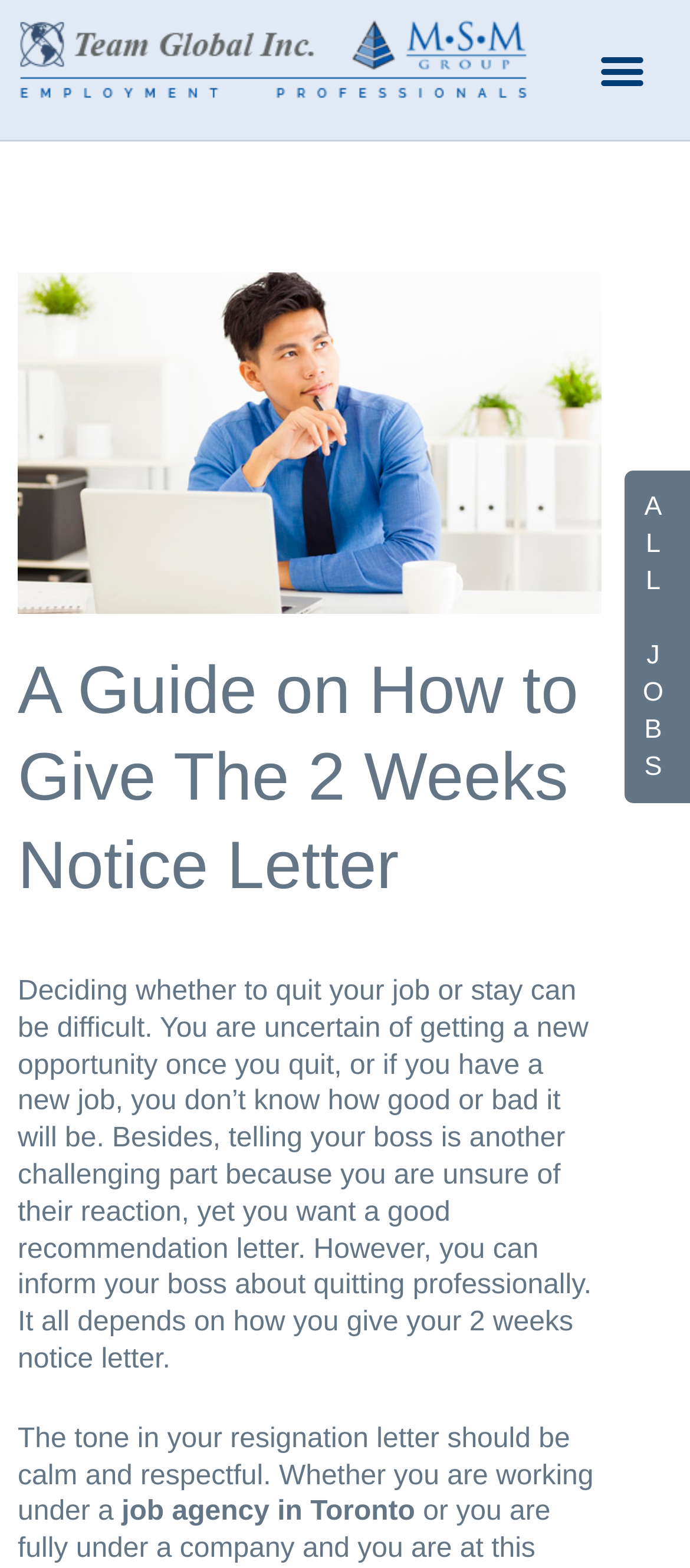What is the purpose of giving a 2 weeks notice letter?
Answer the question in as much detail as possible.

Based on the StaticText element, it seems that the purpose of giving a 2 weeks notice letter is to inform the boss about quitting in a professional manner, as stated in the text 'However, you can inform your boss about quitting professionally. It all depends on how you give your 2 weeks notice letter.'.